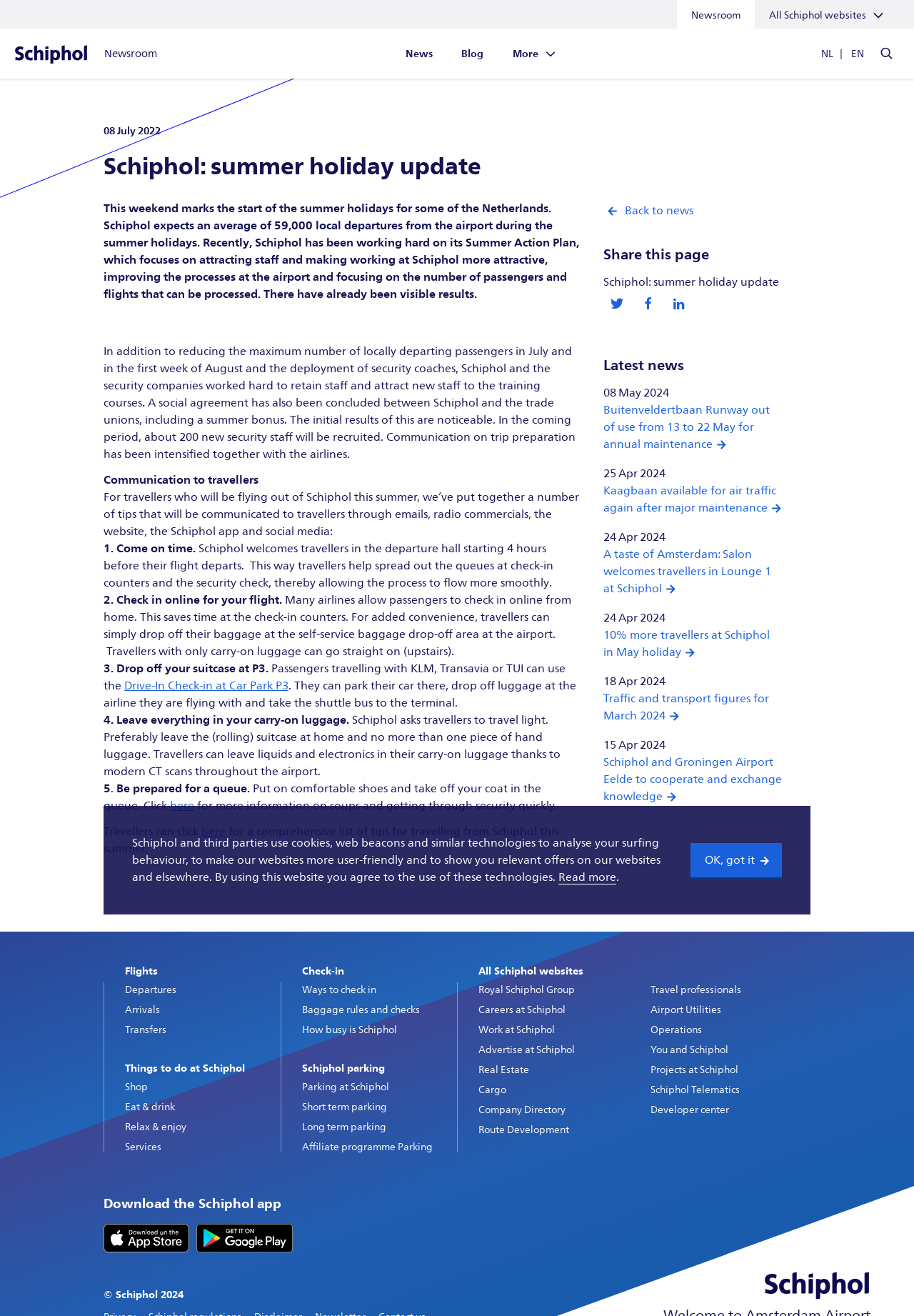Determine the bounding box coordinates of the clickable element to complete this instruction: "Read more about cookies". Provide the coordinates in the format of four float numbers between 0 and 1, [left, top, right, bottom].

[0.611, 0.661, 0.674, 0.672]